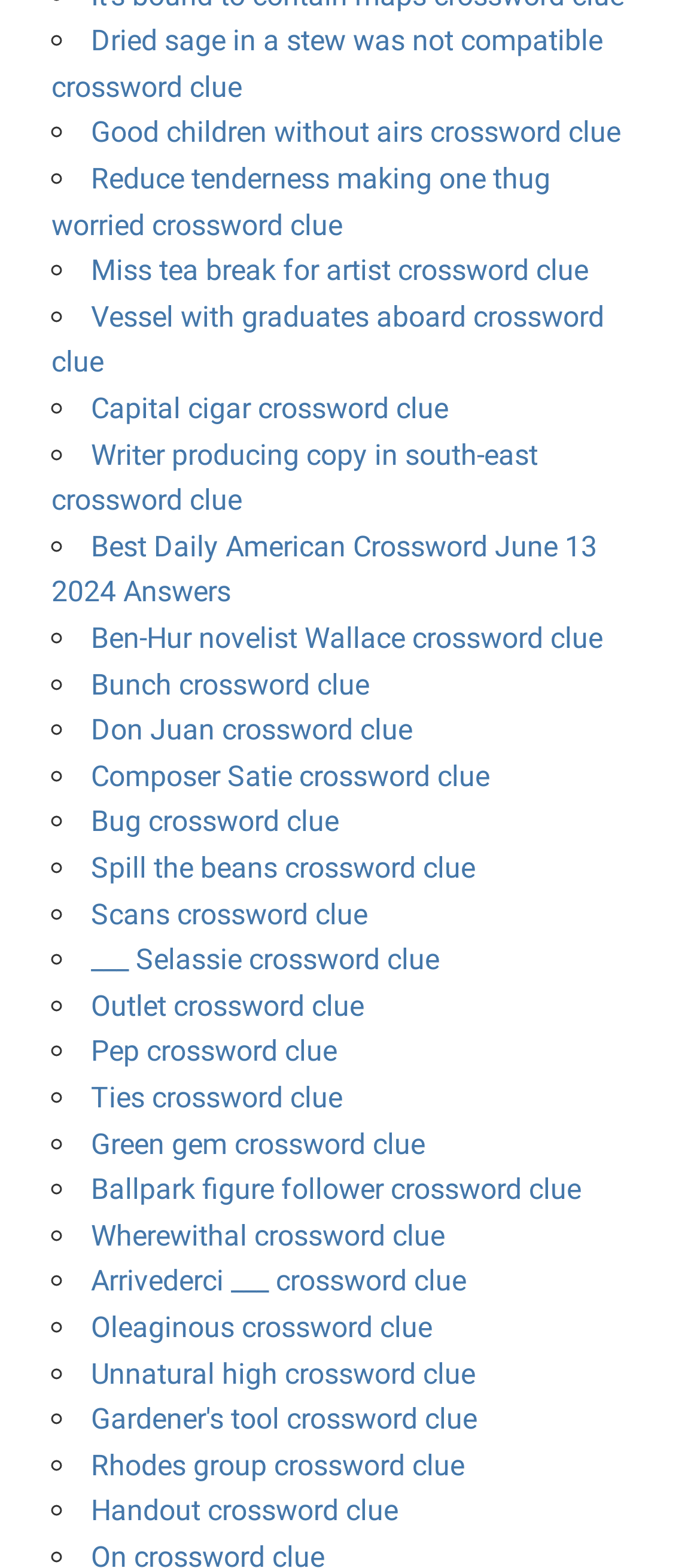Are all crossword clues on the same topic?
Please describe in detail the information shown in the image to answer the question.

I looked at the text of link elements with text starting with a capital letter, which are likely to be crossword clues. I found clues with diverse topics, such as food, literature, and music, so the answer is no.